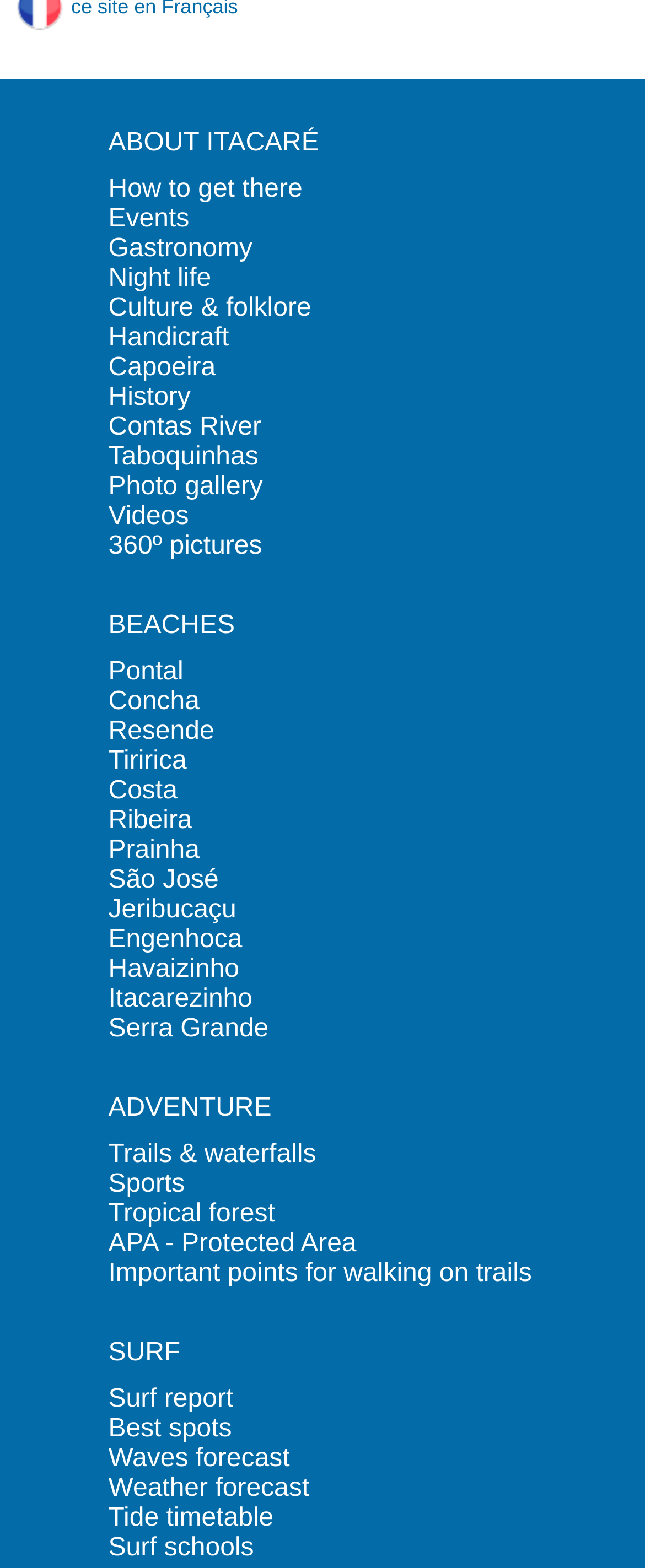Can you identify the bounding box coordinates of the clickable region needed to carry out this instruction: 'Check Surf report'? The coordinates should be four float numbers within the range of 0 to 1, stated as [left, top, right, bottom].

[0.168, 0.883, 0.362, 0.901]